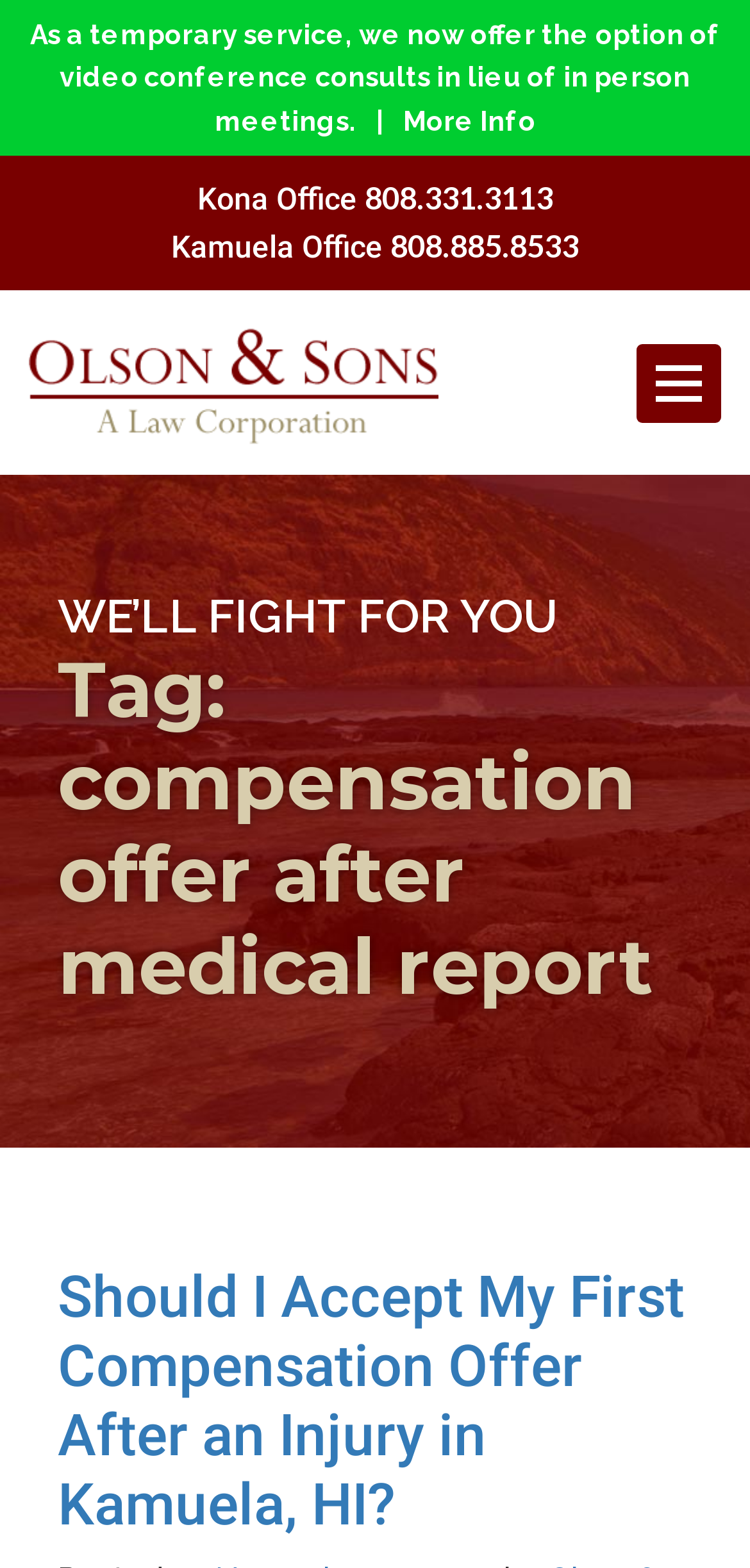Using floating point numbers between 0 and 1, provide the bounding box coordinates in the format (top-left x, top-left y, bottom-right x, bottom-right y). Locate the UI element described here: parent_node: Olson & Sons

[0.038, 0.233, 0.585, 0.256]